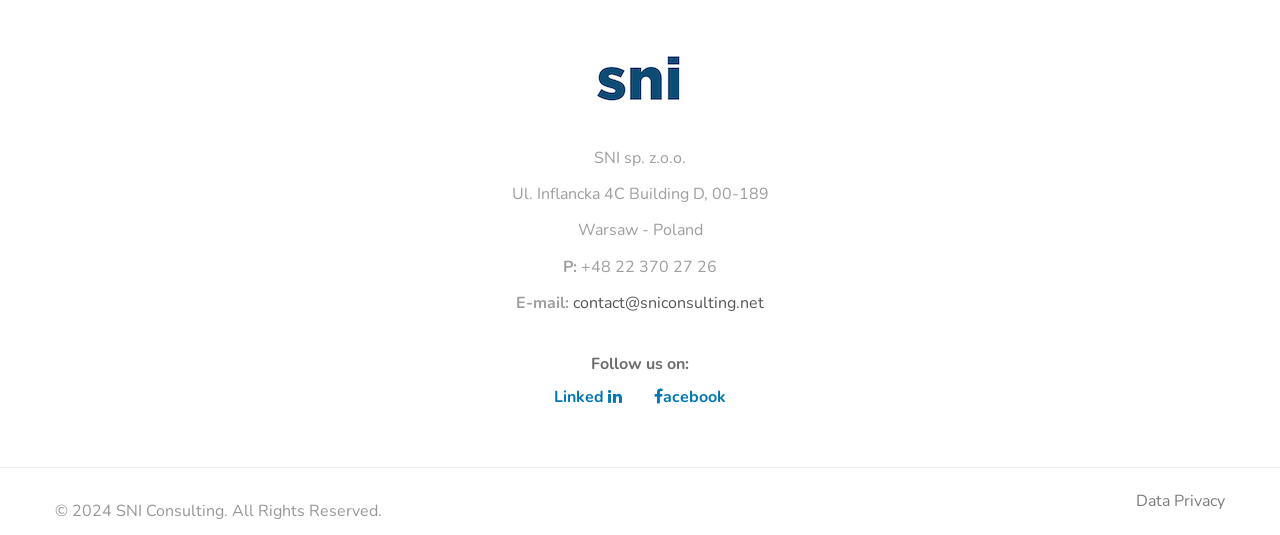What year is the copyright for?
Answer the question with a single word or phrase, referring to the image.

2024